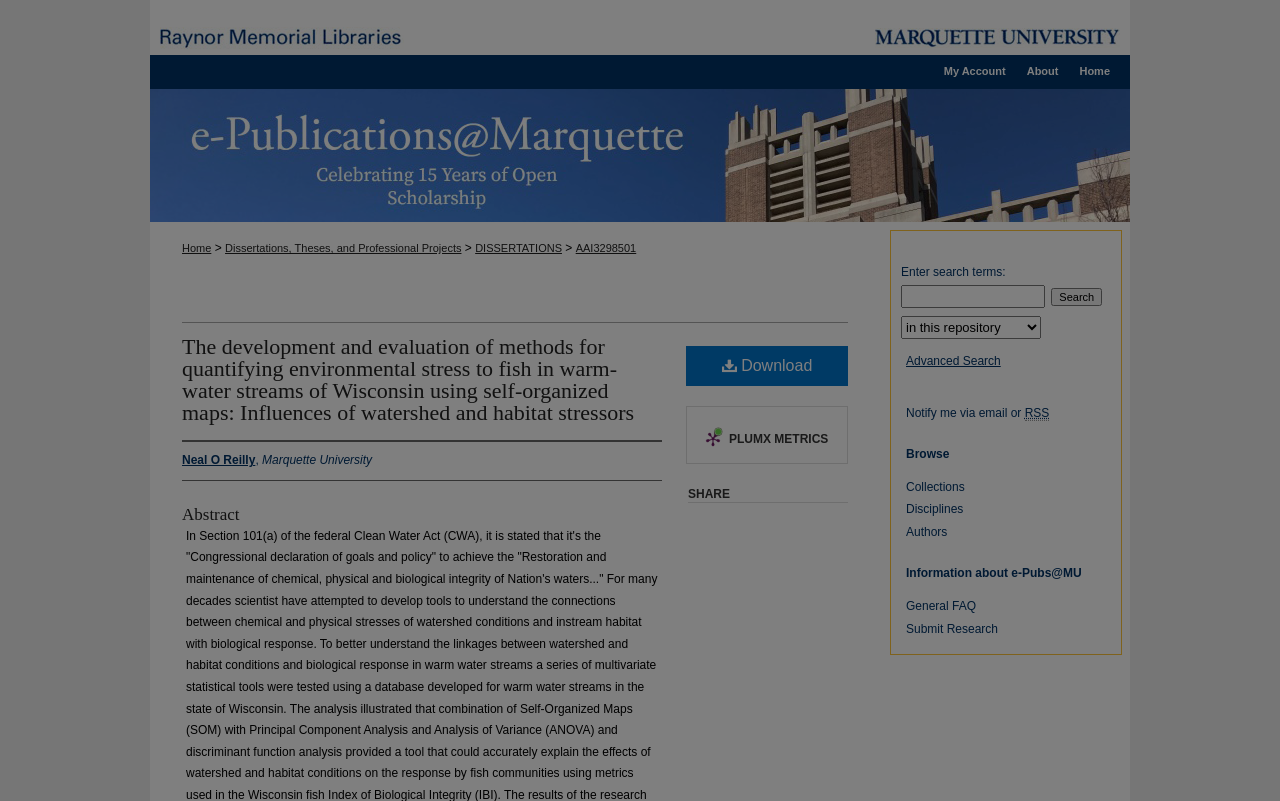Kindly determine the bounding box coordinates for the area that needs to be clicked to execute this instruction: "Search for a term".

[0.704, 0.356, 0.816, 0.385]